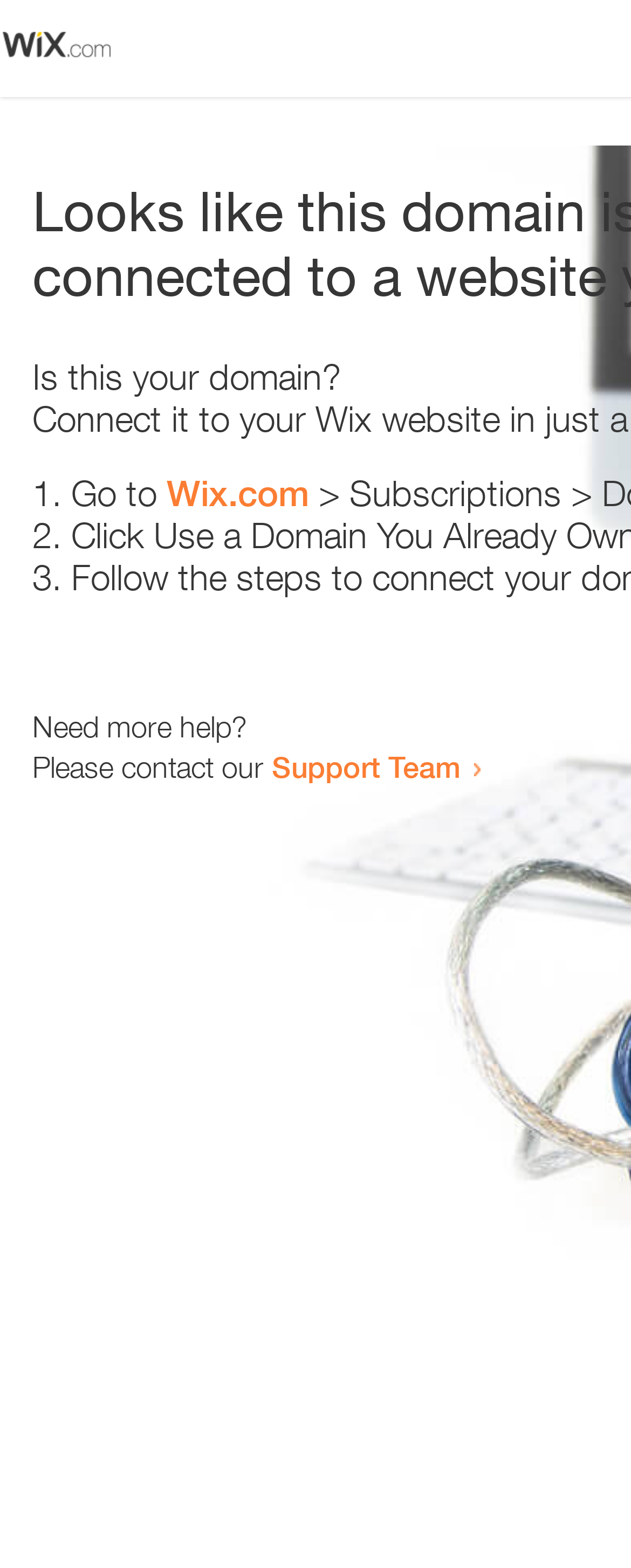Provide a one-word or brief phrase answer to the question:
How many list markers are present on the webpage?

3